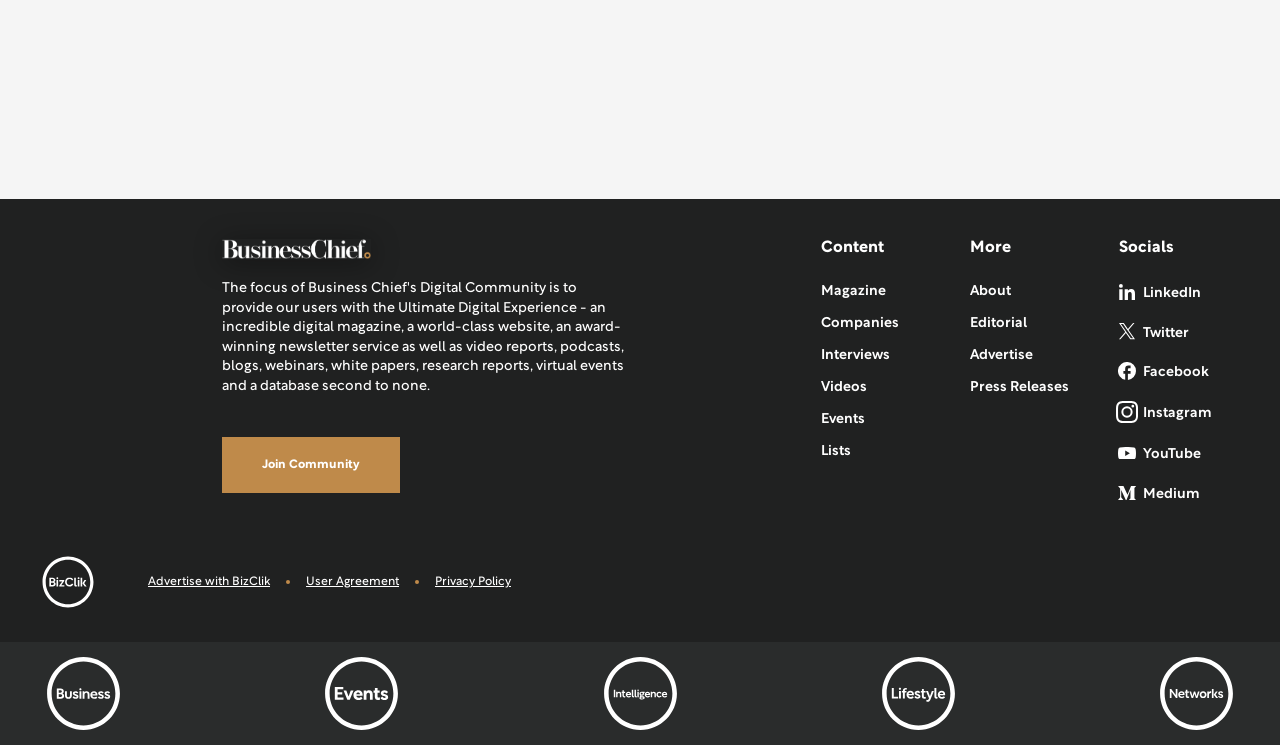Determine the bounding box coordinates of the region that needs to be clicked to achieve the task: "Leave a comment on the article".

None